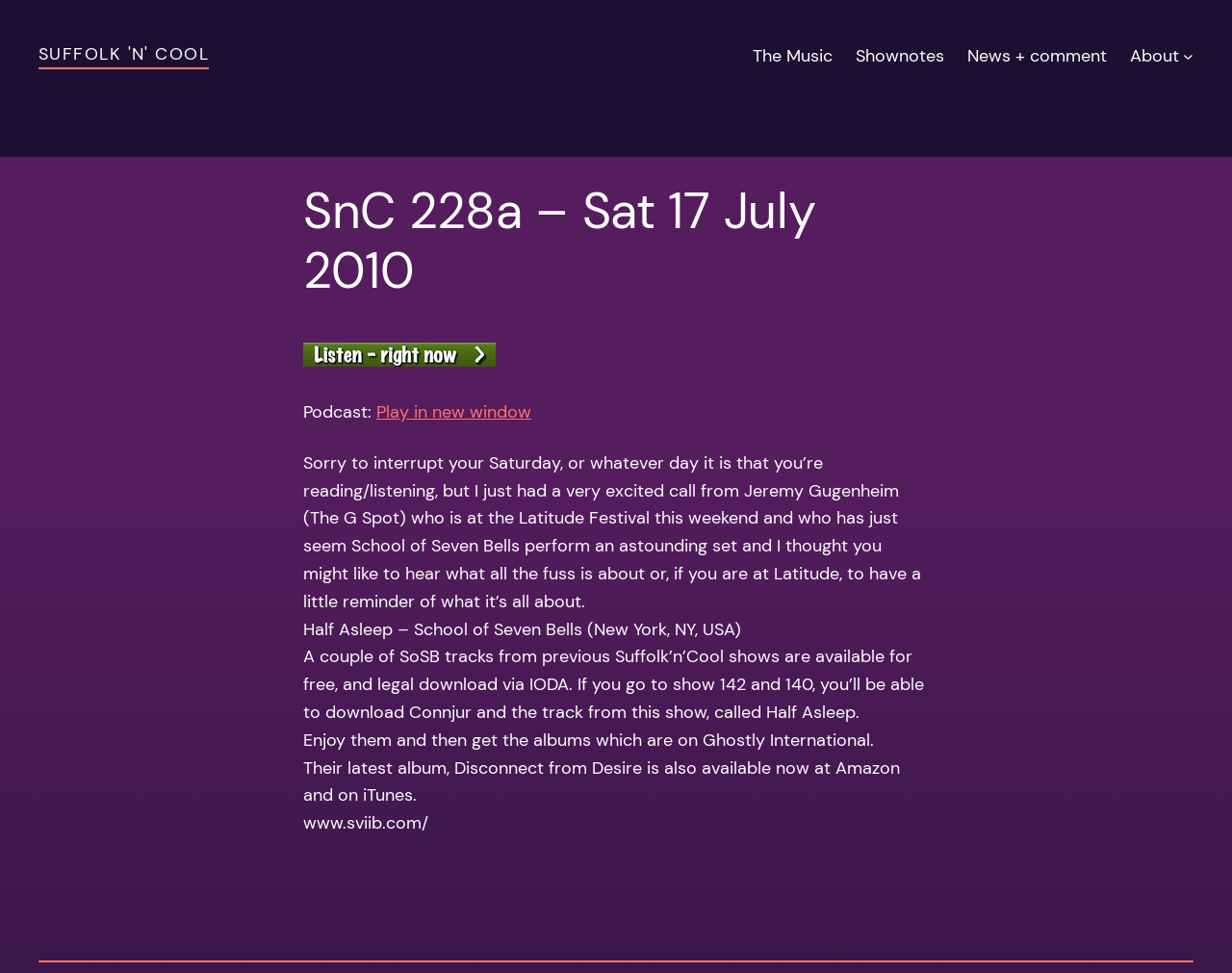Describe all the key features and sections of the webpage thoroughly.

This webpage is about Suffolk 'n' Cool, a podcast or music show. At the top, there is a header section with five links: "SUFFOLK 'N' COOL", "The Music", "Shownotes", "News + comment", and "About". The "About" link has a submenu button next to it.

Below the header section, there is a main content area with a heading "SnC 228a – Sat 17 July 2010". To the right of the heading, there is a "Play" button with a small "Play" icon next to it. Below the heading, there is a paragraph of text that appears to be a blog post or article. The text discusses a music performance by School of Seven Bells at the Latitude Festival and provides some background information about the band.

Further down, there are several lines of text that provide more information about the band, including the availability of free music downloads and the release of their latest album. There is also a link to the band's website, "www.sviib.com/". At the very bottom of the page, there is a horizontal separator line.